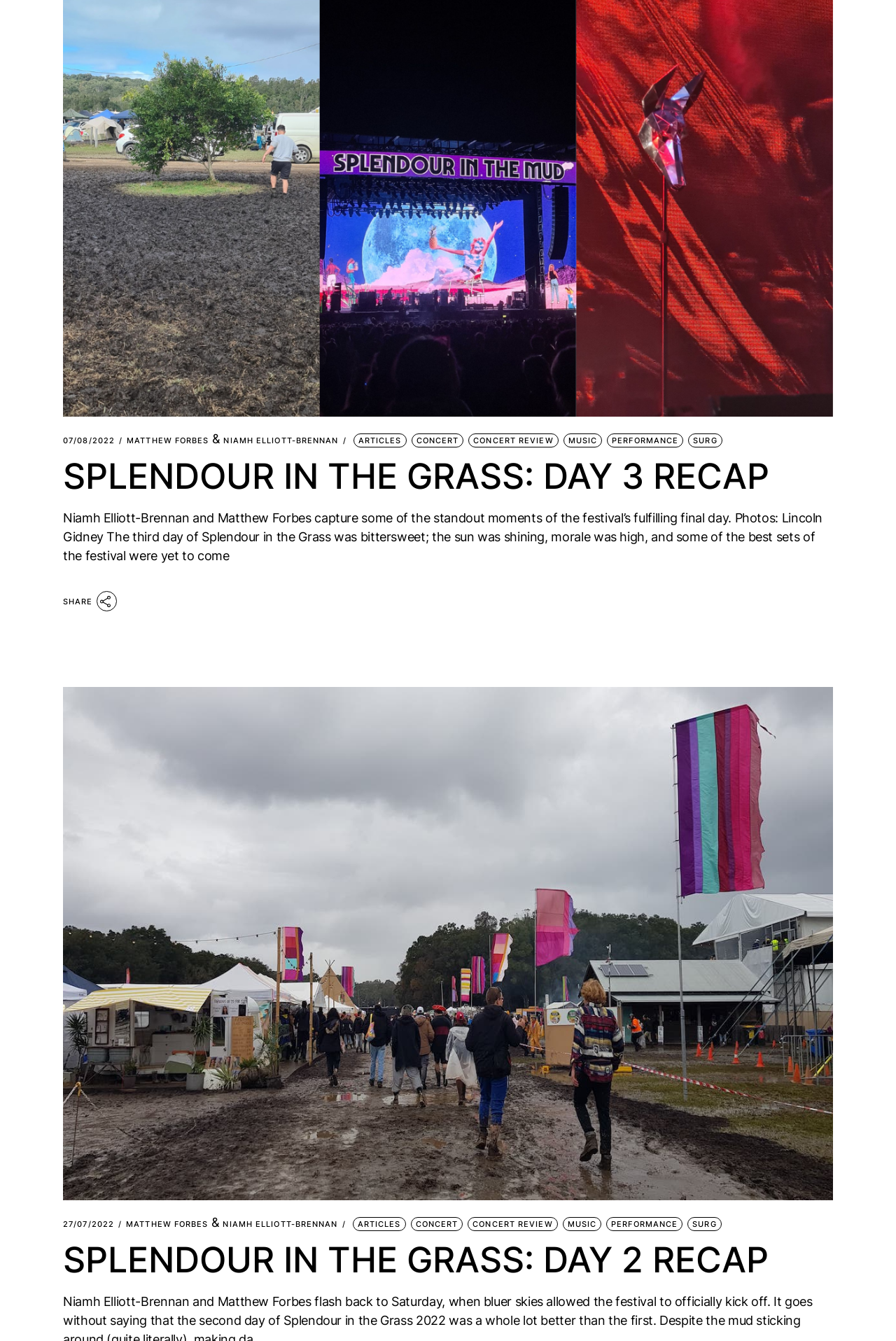Indicate the bounding box coordinates of the element that needs to be clicked to satisfy the following instruction: "View concert review". The coordinates should be four float numbers between 0 and 1, i.e., [left, top, right, bottom].

[0.523, 0.323, 0.623, 0.334]